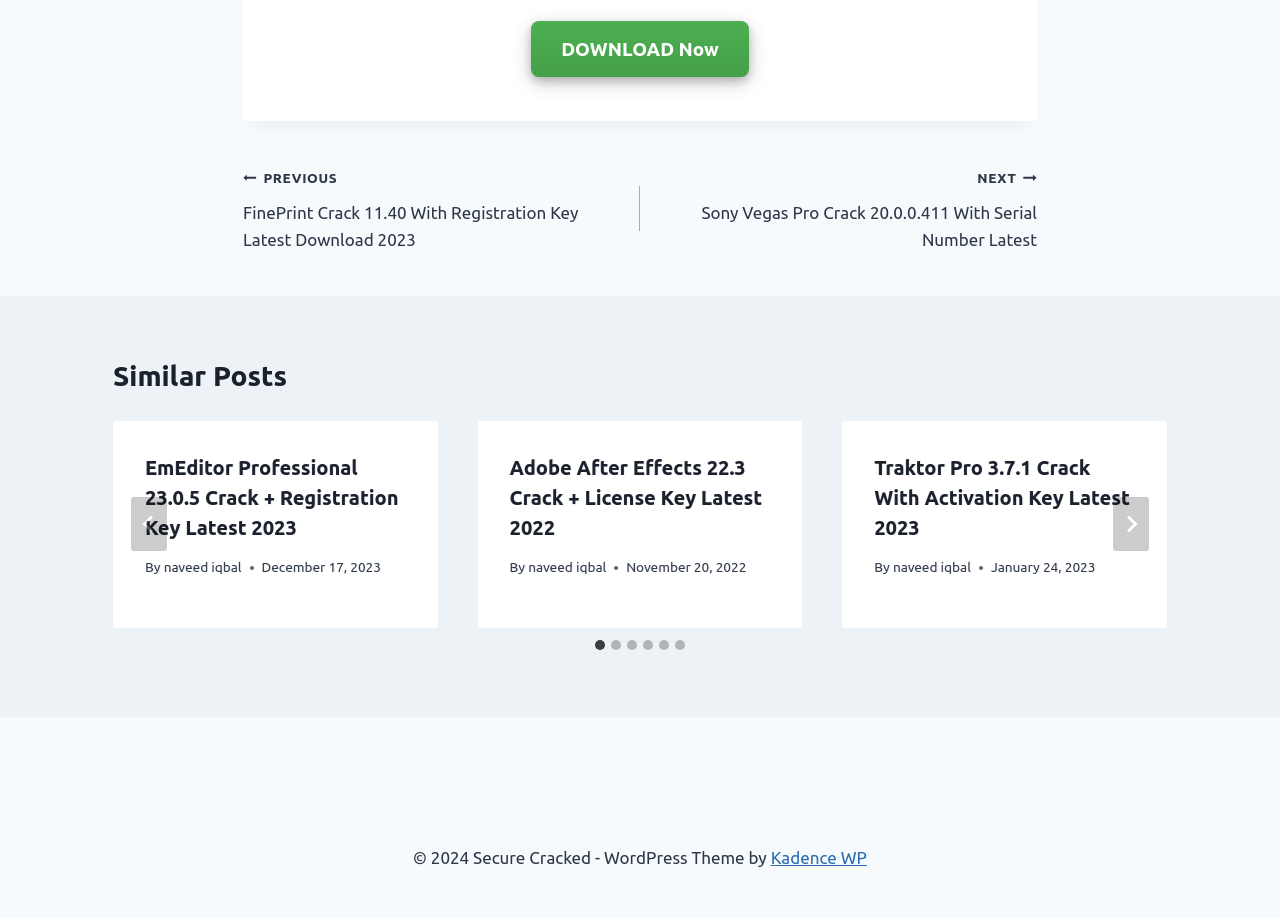Who is the author of the posts?
Your answer should be a single word or phrase derived from the screenshot.

naveed iqbal